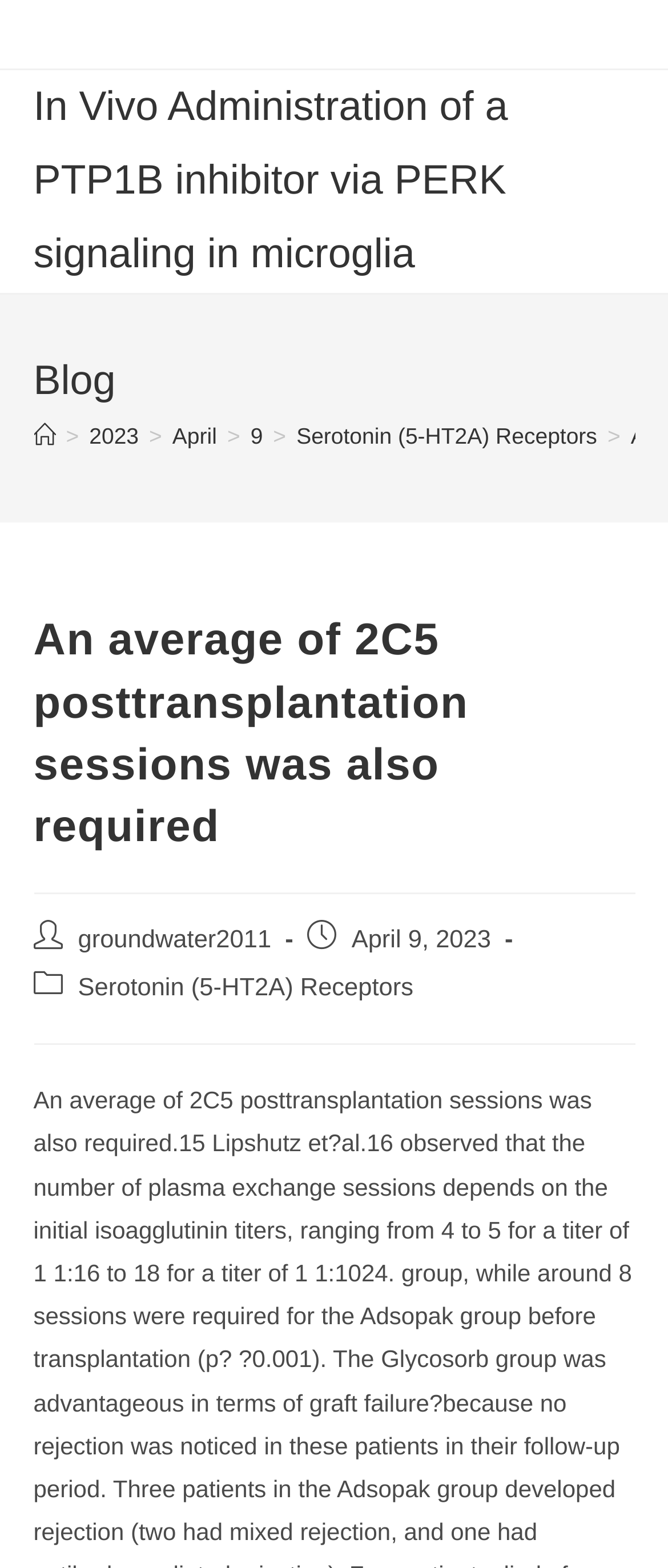Articulate a detailed summary of the webpage's content and design.

The webpage appears to be a blog post with a title "An average of 2C5 posttransplantation sessions was also required – In Vivo Administration of a PTP1B inhibitor via PERK signaling in microglia". At the top, there is a table layout that spans almost the entire width of the page. 

Below the table, there is a header section that contains a heading "Blog" and a navigation section labeled "Breadcrumbs". The breadcrumbs navigation has links to "Home", "2023", "April", "9", and "Serotonin (5-HT2A) Receptors", with ">" symbols separating each link. 

Further down, there is another header section that contains the title of the blog post, "An average of 2C5 posttransplantation sessions was also required". Below this title, there are several lines of text, including "Post author:", "groundwater2011", "Post published:", "April 9, 2023", "Post category:", and a link to "Serotonin (5-HT2A) Receptors".